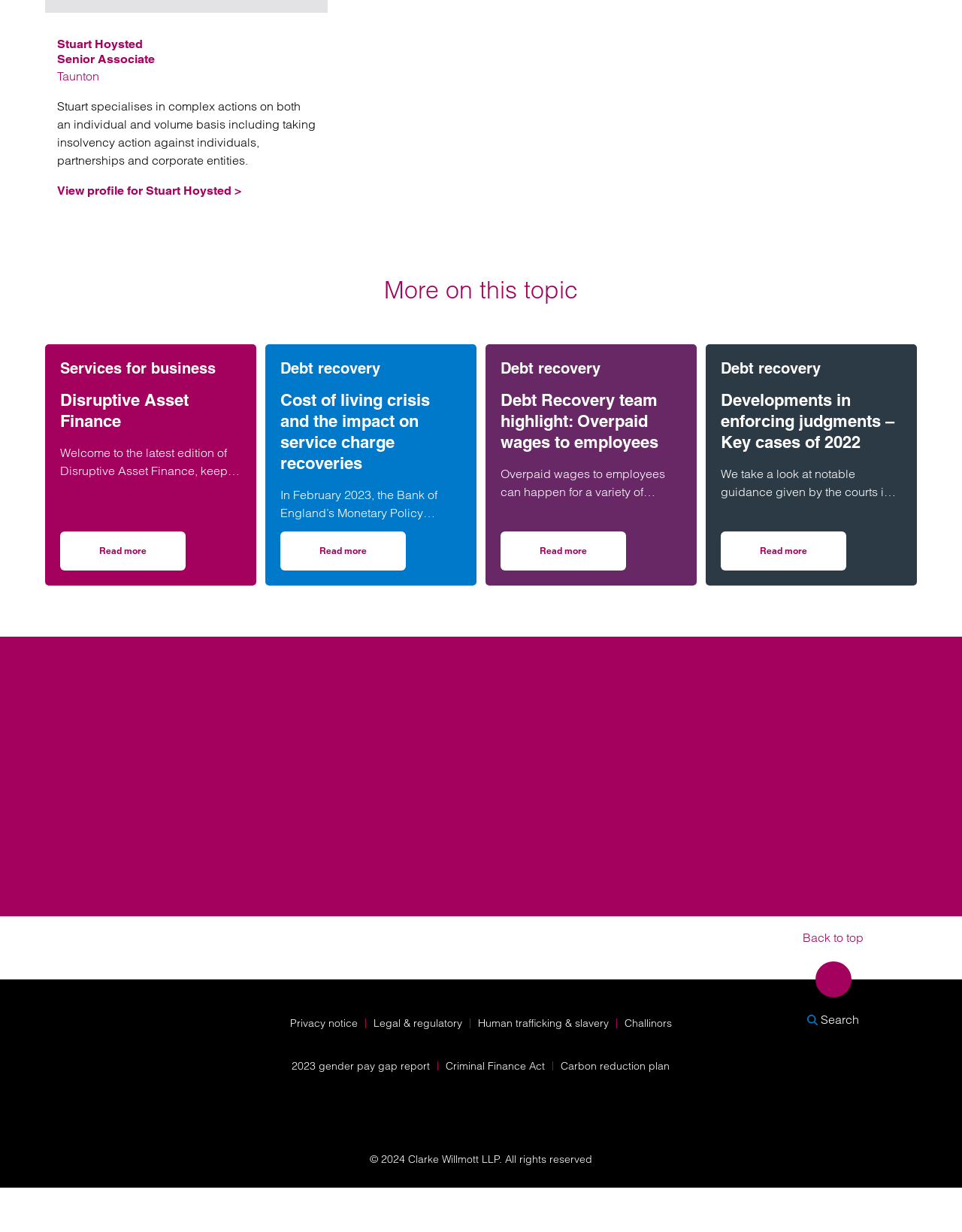Please determine the bounding box coordinates of the element's region to click in order to carry out the following instruction: "Read more on Disruptive Asset Finance". The coordinates should be four float numbers between 0 and 1, i.e., [left, top, right, bottom].

[0.062, 0.431, 0.193, 0.463]